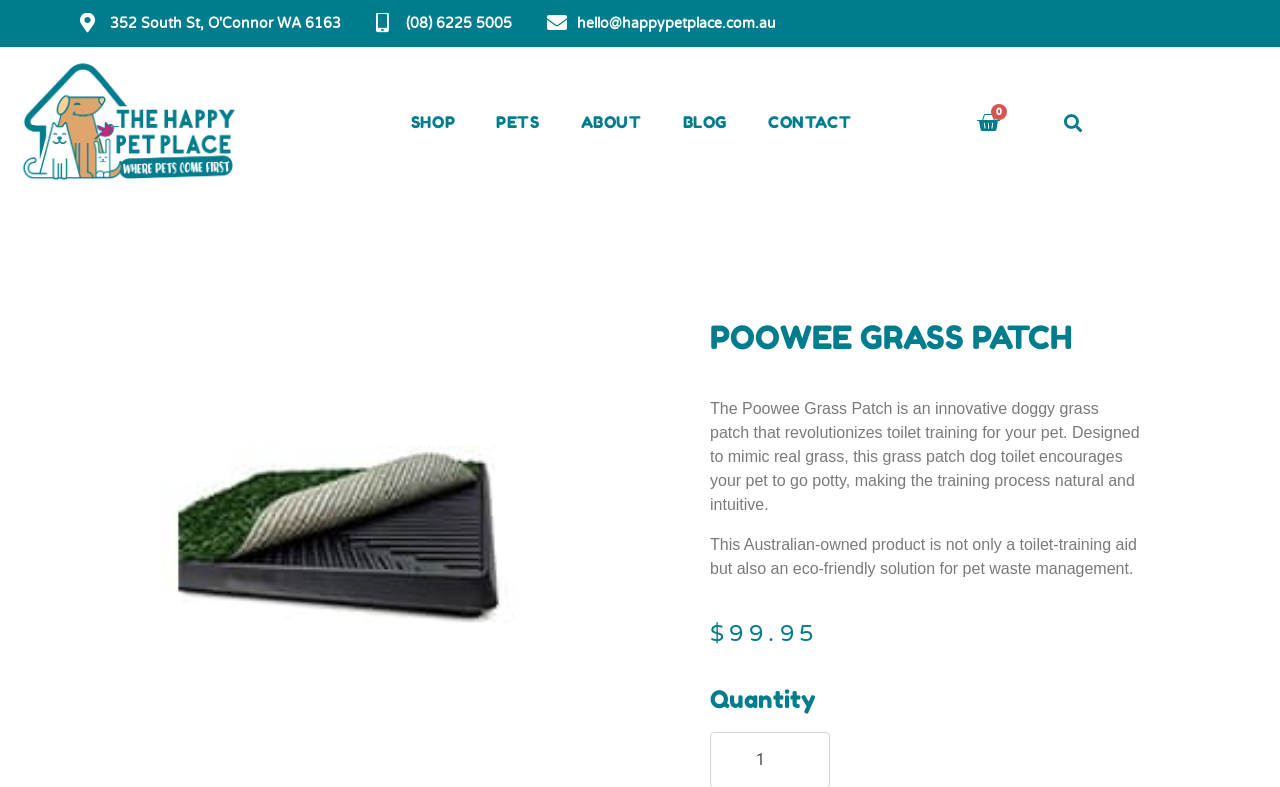Offer an extensive depiction of the webpage and its key elements.

The webpage is about the Poowee Grass Patch, a dog toilet training product. At the top left corner, there is a logo of "The Happy Pet Place" with a link to the website's homepage. Next to the logo, there is a phone number "(08) 6225 5005" and an email address "hello@happypetplace.com.au". 

Below the logo, there are five navigation links: "SHOP", "PETS", "ABOUT", "BLOG", and "CONTACT". On the right side of these links, there is a cart icon with the text "0 Cart" and a search bar with a search button.

The main content of the webpage is located in the middle section. There is a heading "POOWEE GRASS PATCH" followed by a descriptive paragraph about the product, stating that it is an innovative dog toilet training solution that mimics real grass. Below this paragraph, there is another paragraph highlighting the eco-friendly aspect of the product.

Underneath these paragraphs, there is a price section displaying the cost of the product, "$99.95", with a "Quantity" label next to it.